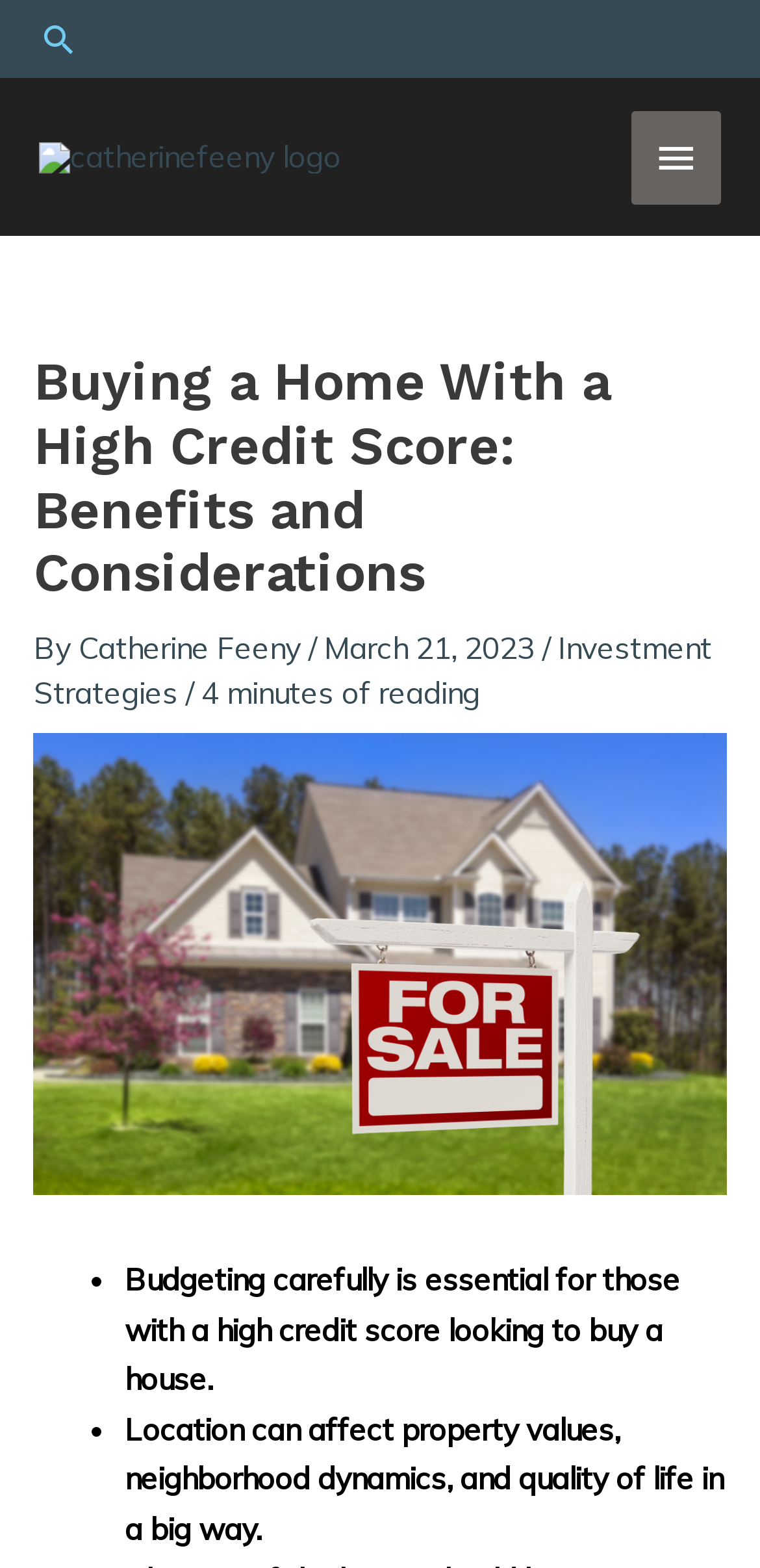Using a single word or phrase, answer the following question: 
What is the date of the article?

March 21, 2023